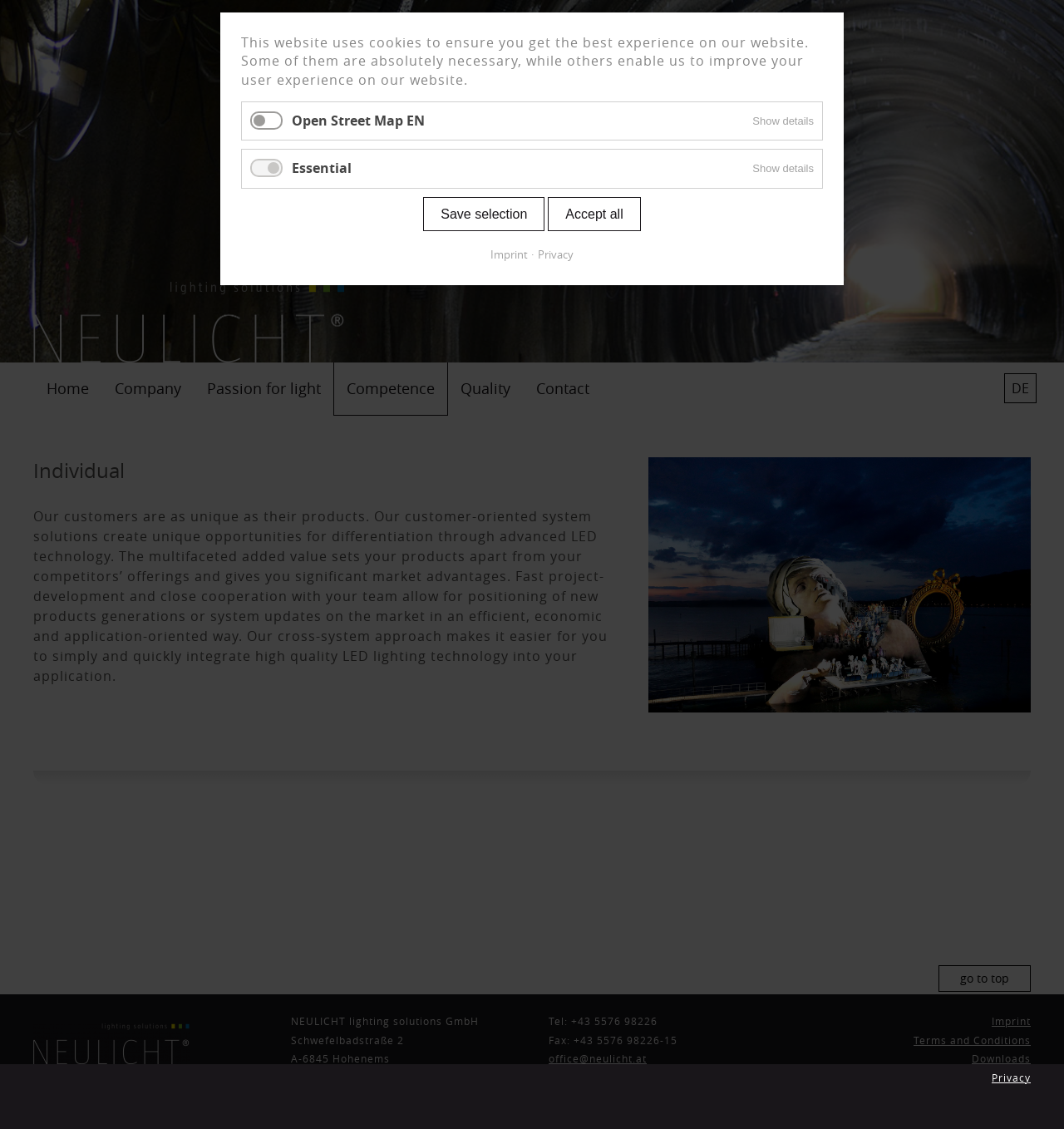Find the bounding box coordinates of the element's region that should be clicked in order to follow the given instruction: "Click the 'Home' menu item". The coordinates should consist of four float numbers between 0 and 1, i.e., [left, top, right, bottom].

[0.031, 0.321, 0.096, 0.368]